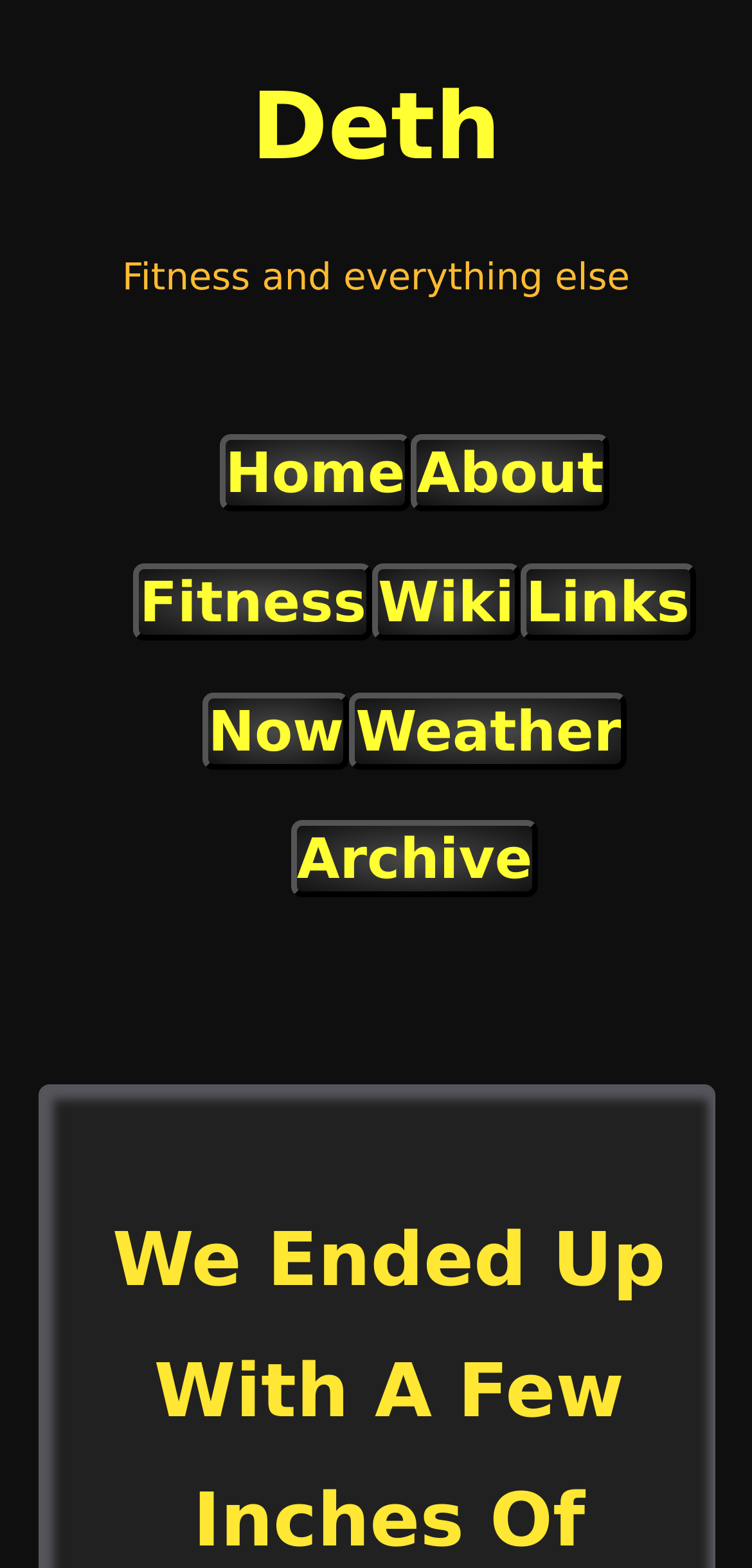Please specify the coordinates of the bounding box for the element that should be clicked to carry out this instruction: "go to home page". The coordinates must be four float numbers between 0 and 1, formatted as [left, top, right, bottom].

[0.292, 0.277, 0.547, 0.326]